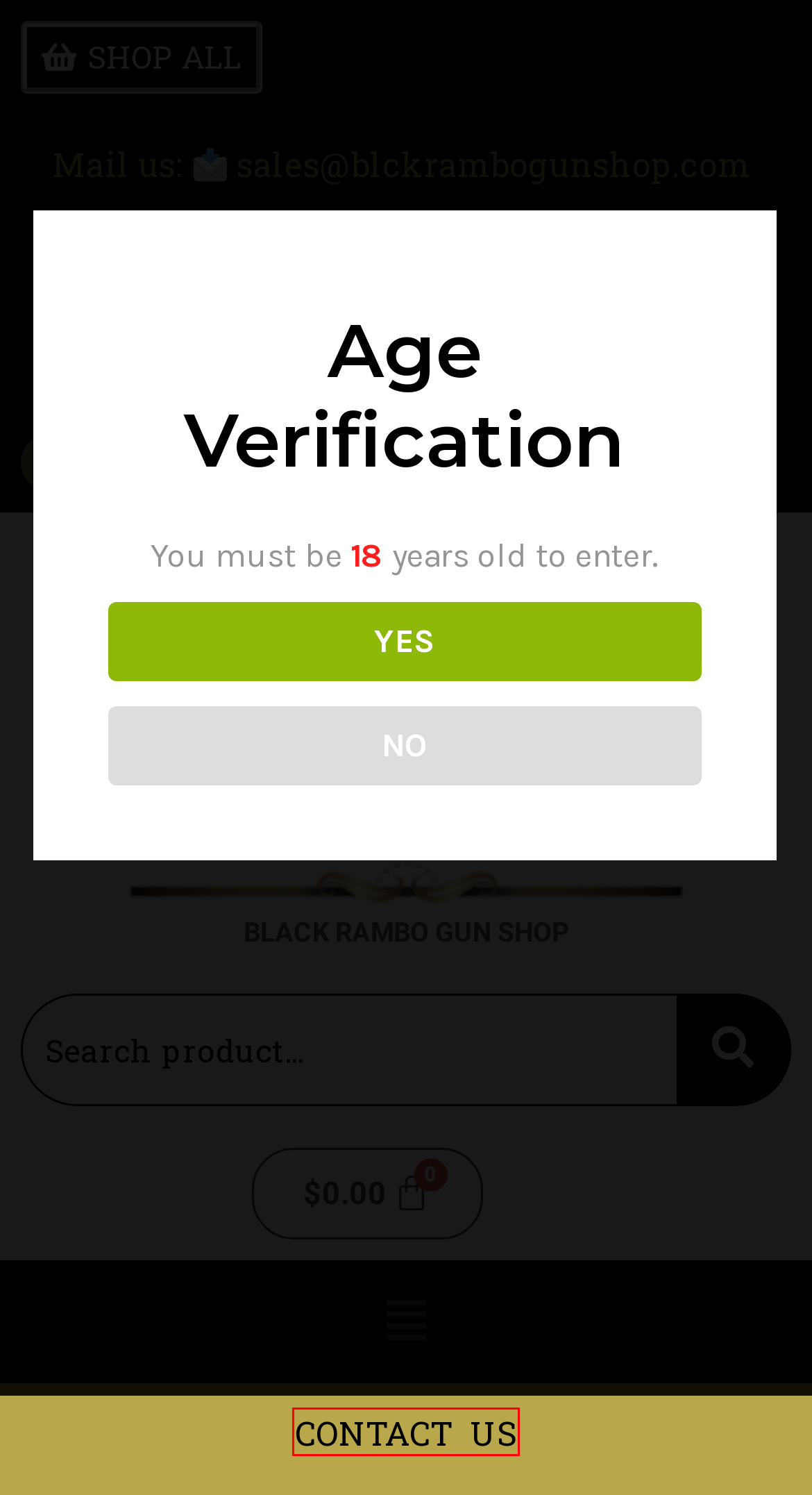You see a screenshot of a webpage with a red bounding box surrounding an element. Pick the webpage description that most accurately represents the new webpage after interacting with the element in the red bounding box. The options are:
A. how to buy firearms online | discreet shipping and delivery | order
B. advantages of purchasing ammo online in california Archives - BLACK RAMBO GUN SHOP
C. ABOUT BLACK RAMBO ONLINE GUN SHOP | WHERE TO BUY GUNS
D. Buy RIFLES GUNS ONLINE USA | WHERE TO SHOP BEST RIFLES
E. Contact Black Rambo | Where to buy firearms and ammo online US
F. Black Rambo Gun shop | where to buy guns and Ammo Online US
G. Faqs at black rambo gun shop | buy black rambo firearms online
H. Shop All - BLACK RAMBO GUN SHOP

E